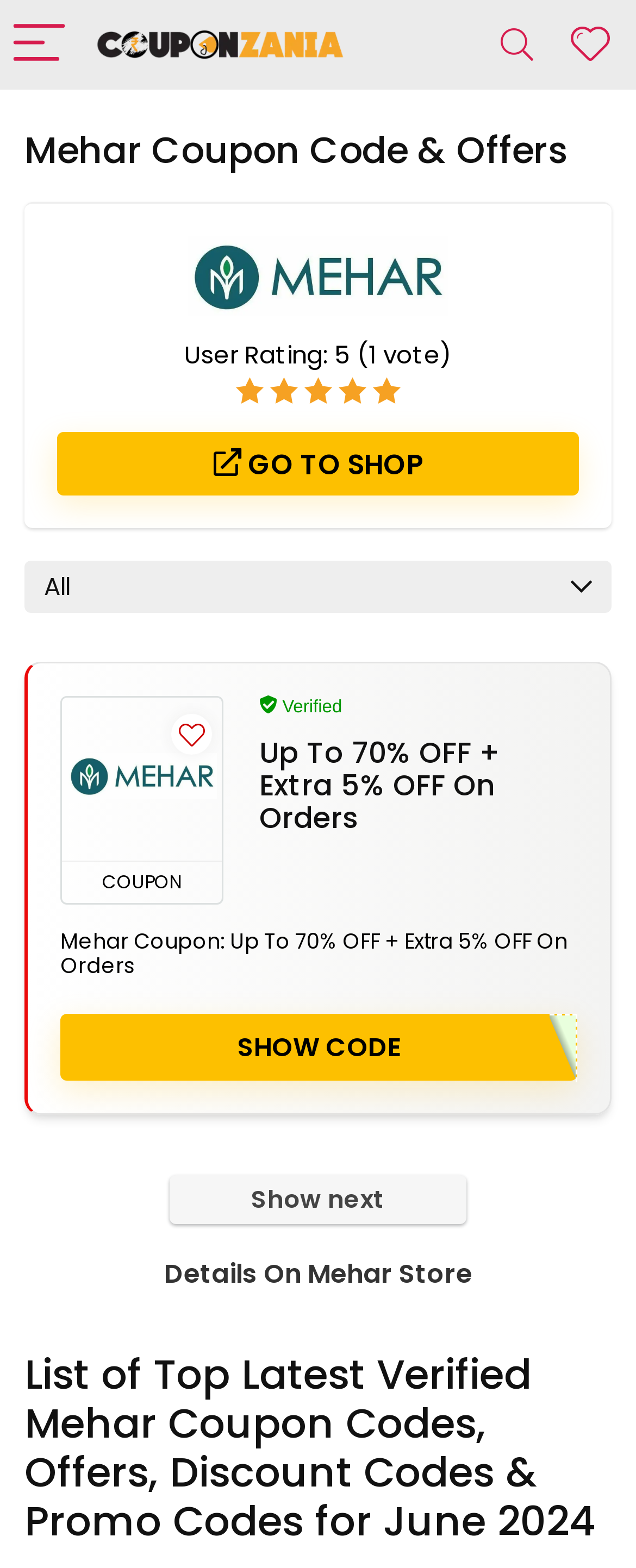Refer to the image and provide an in-depth answer to the question: 
What is the current month of the coupon codes?

The current month of the coupon codes can be found in the section where it says 'List of Top Latest Verified Mehar Coupon Codes, Offers, Discount Codes & Promo Codes for June 2024'.